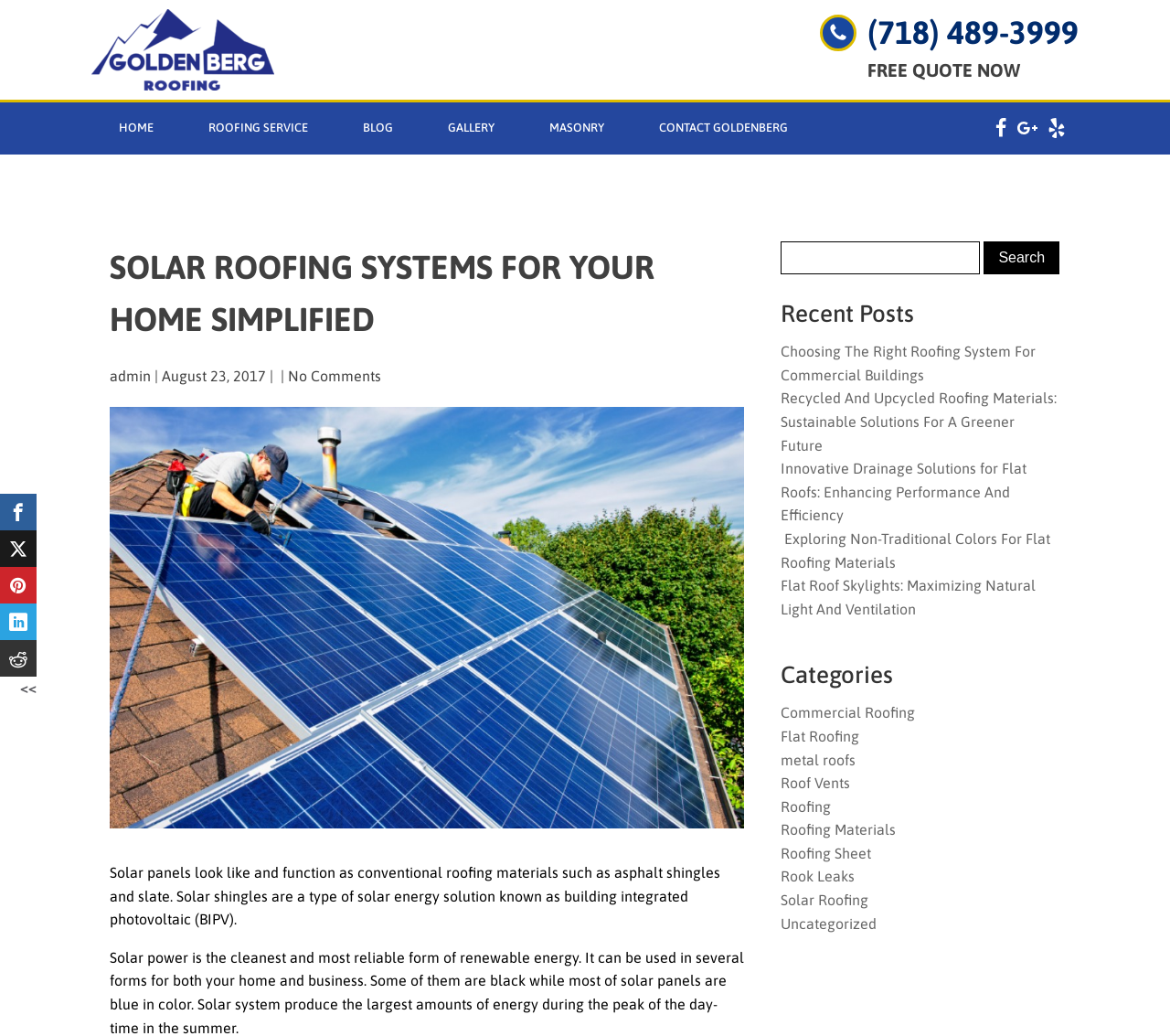Provide the bounding box coordinates for the UI element that is described by this text: "Gallery". The coordinates should be in the form of four float numbers between 0 and 1: [left, top, right, bottom].

[0.359, 0.099, 0.446, 0.149]